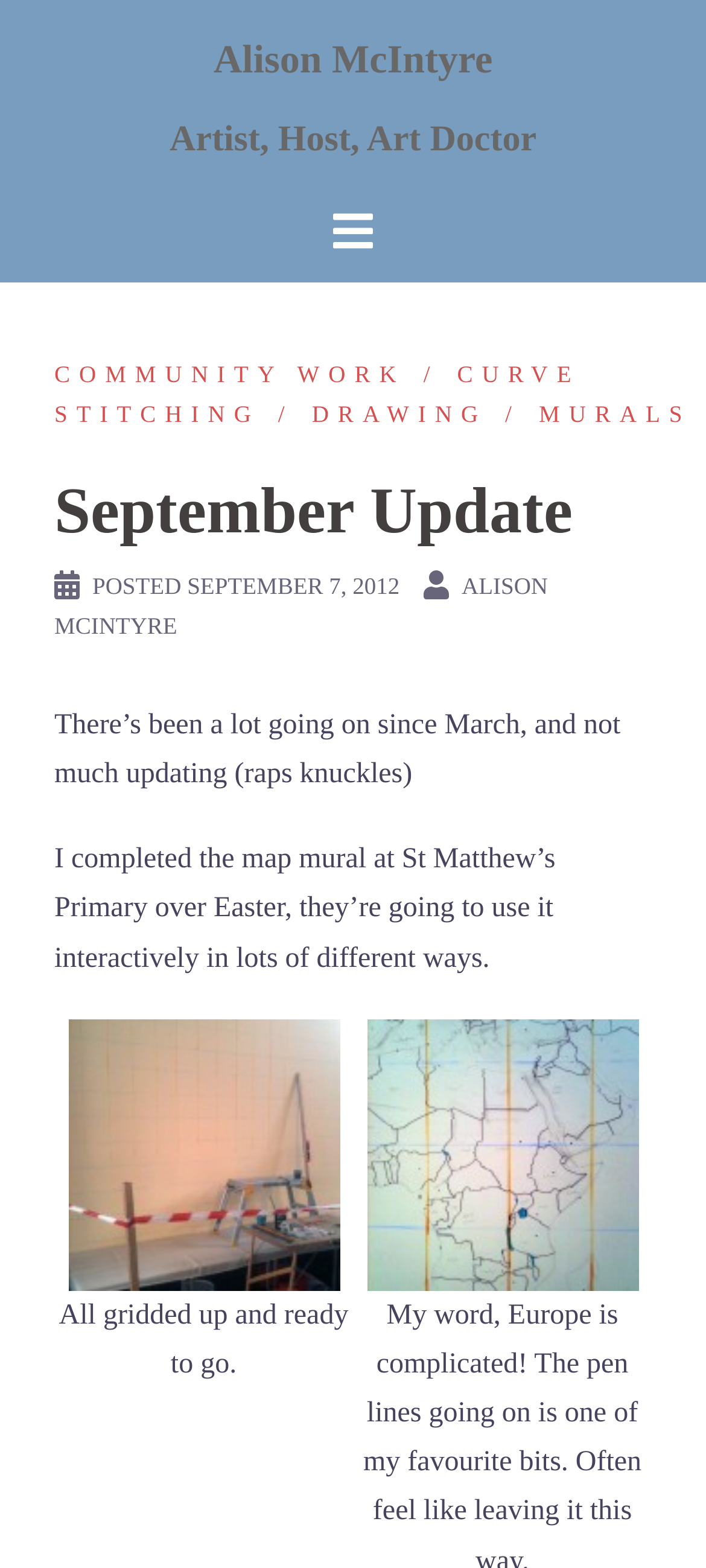Find the bounding box coordinates for the area that should be clicked to accomplish the instruction: "Check the posted date".

[0.265, 0.364, 0.566, 0.382]